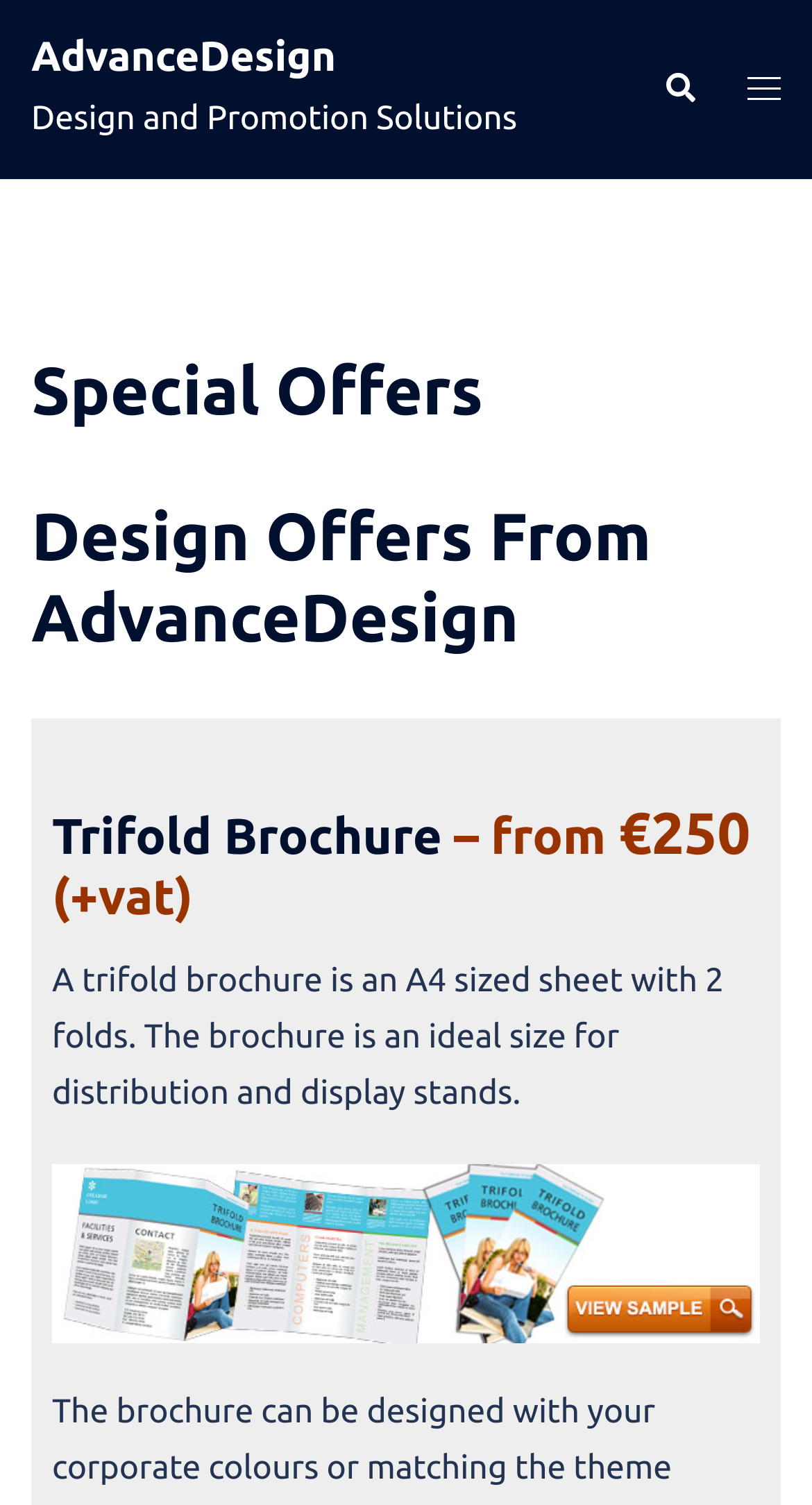What is the design service related to?
Your answer should be a single word or phrase derived from the screenshot.

trifold brochure